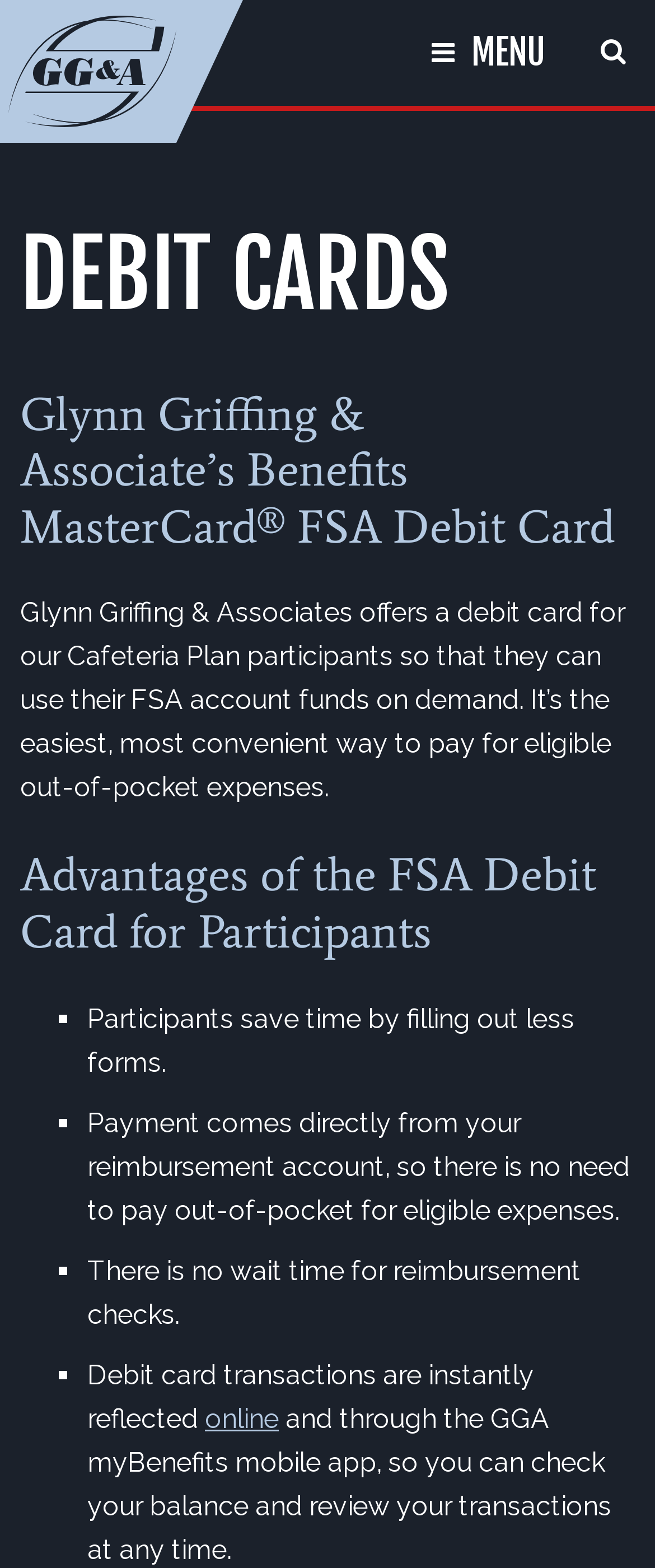Based on the image, provide a detailed and complete answer to the question: 
Where can participants check their balance and review transactions?

According to the webpage, participants can check their balance and review their transactions online and through the GGA myBenefits mobile app, as stated in the sentence 'Debit card transactions are instantly reflected online and through the GGA myBenefits mobile app, so you can check your balance and review your transactions at any time'.